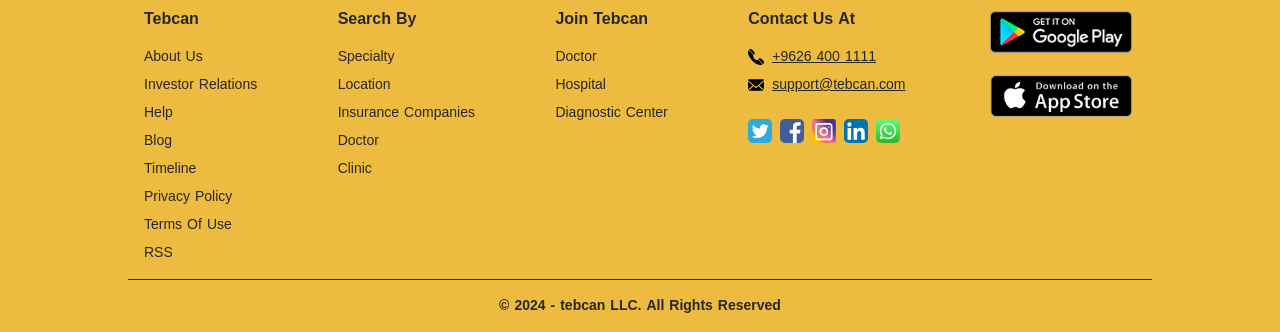Please mark the clickable region by giving the bounding box coordinates needed to complete this instruction: "Join Tebcan as a doctor".

[0.434, 0.13, 0.466, 0.211]